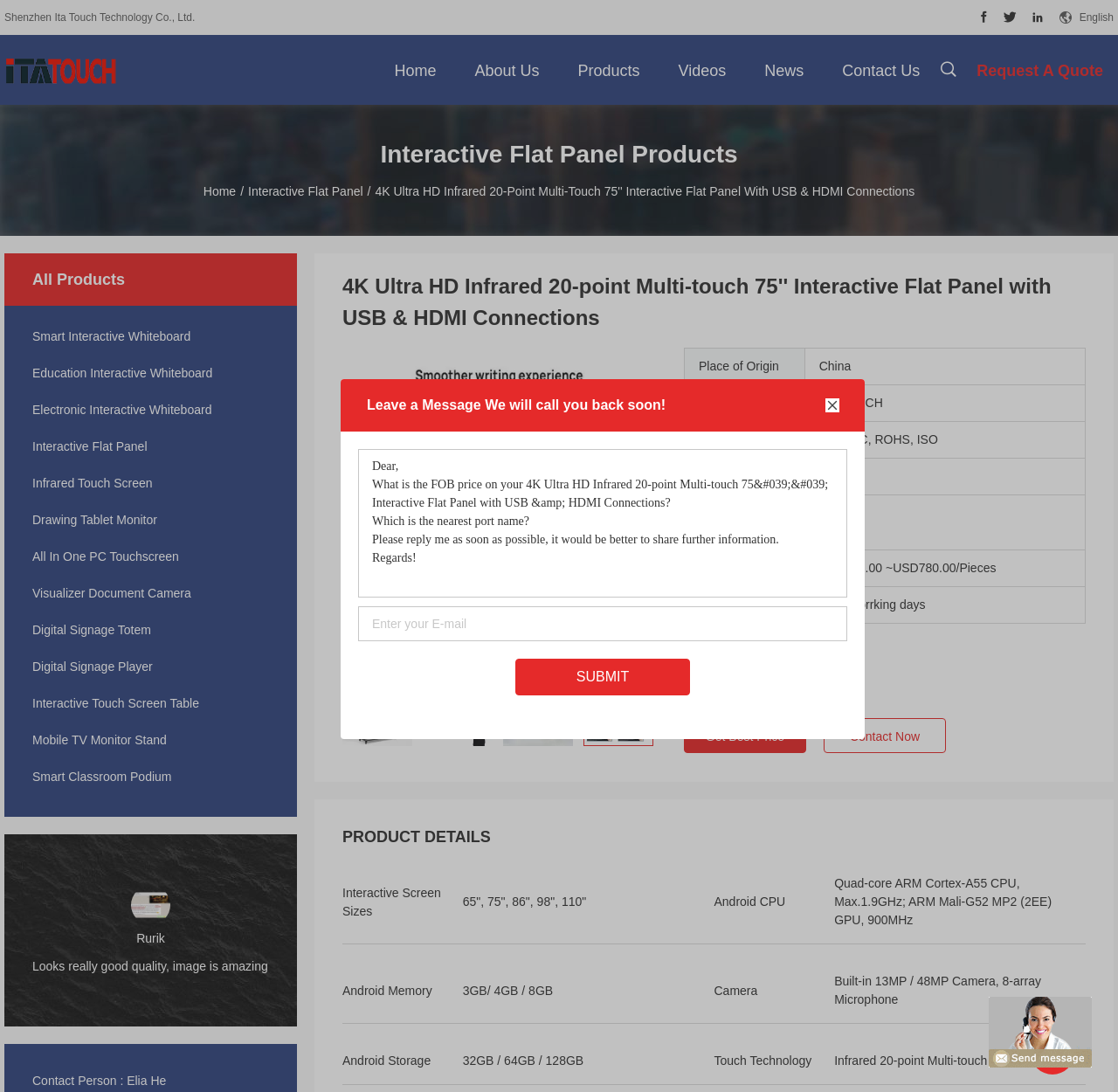Provide an in-depth caption for the elements present on the webpage.

This webpage is about a product called "4K Ultra HD Infrared 20-point Multi-touch 75'' Interactive Flat Panel with USB & HDMI Connections" from a company called Shenzhen Ita Touch Technology Co., Ltd. 

At the top of the page, there is a navigation menu with links to "Home", "About Us", "Products", "Videos", "News", and "Contact Us". On the top right corner, there are social media links and a language selection option.

Below the navigation menu, there is a heading that displays the product name. On the left side of the page, there is a list of product categories, including "Smart Interactive Whiteboard", "Education Interactive Whiteboard", and "Interactive Flat Panel", among others. Each category has a link to a corresponding page.

On the right side of the page, there is a product description section with several images of the product. Below the images, there is a table that displays product details, including the place of origin, brand name, and certification.

In the middle of the page, there is a section for customer inquiries, where users can enter their email and message to send to the company. There is also a "SUBMIT" button to submit the inquiry.

At the bottom of the page, there is a section that displays customer testimonials, with images and quotes from satisfied customers. There is also a contact person's information, including their name and title.

Overall, the webpage is designed to showcase the product and provide customers with detailed information and a way to contact the company.